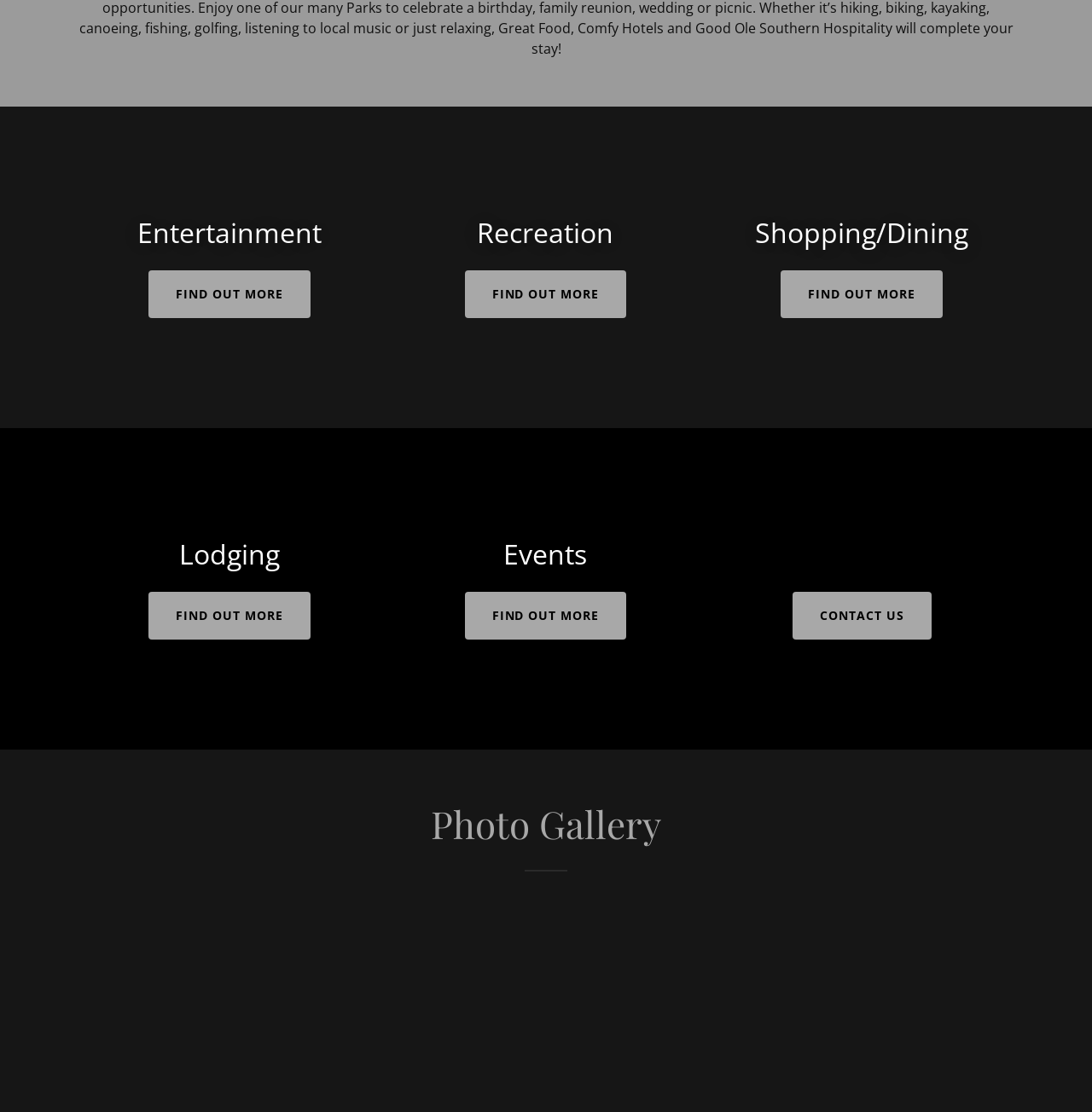What is the last category on the webpage?
Based on the screenshot, give a detailed explanation to answer the question.

The last category on the webpage is Events, which has an image, a heading, and a 'FIND OUT MORE' link. It is located at the bottom of the webpage, below the other categories.